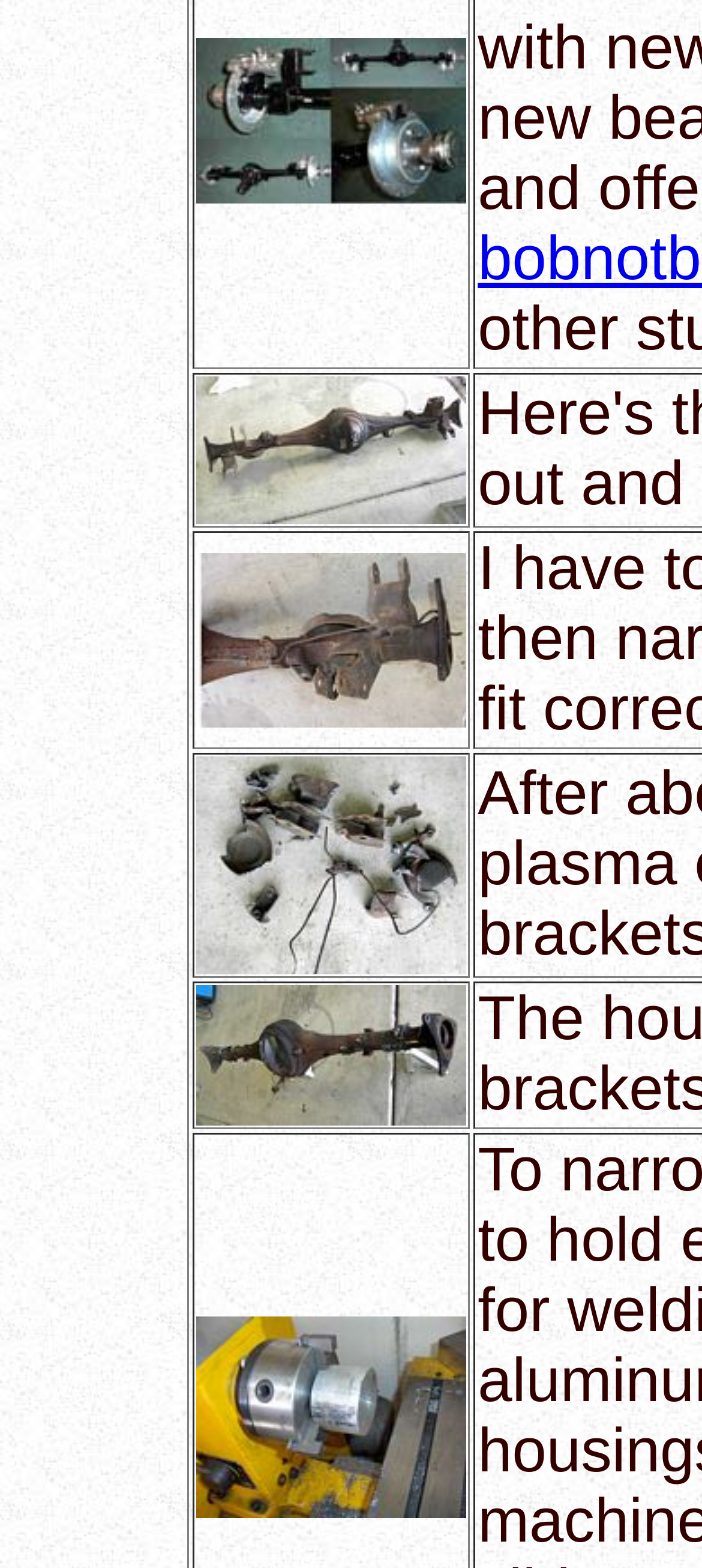What is the topic of the last link on this webpage?
Give a detailed explanation using the information visible in the image.

The last link on this webpage has the text 'Turning the Aluminum Bearing SlugJig', which suggests that the topic of this link is related to turning an aluminum bearing slug jig.